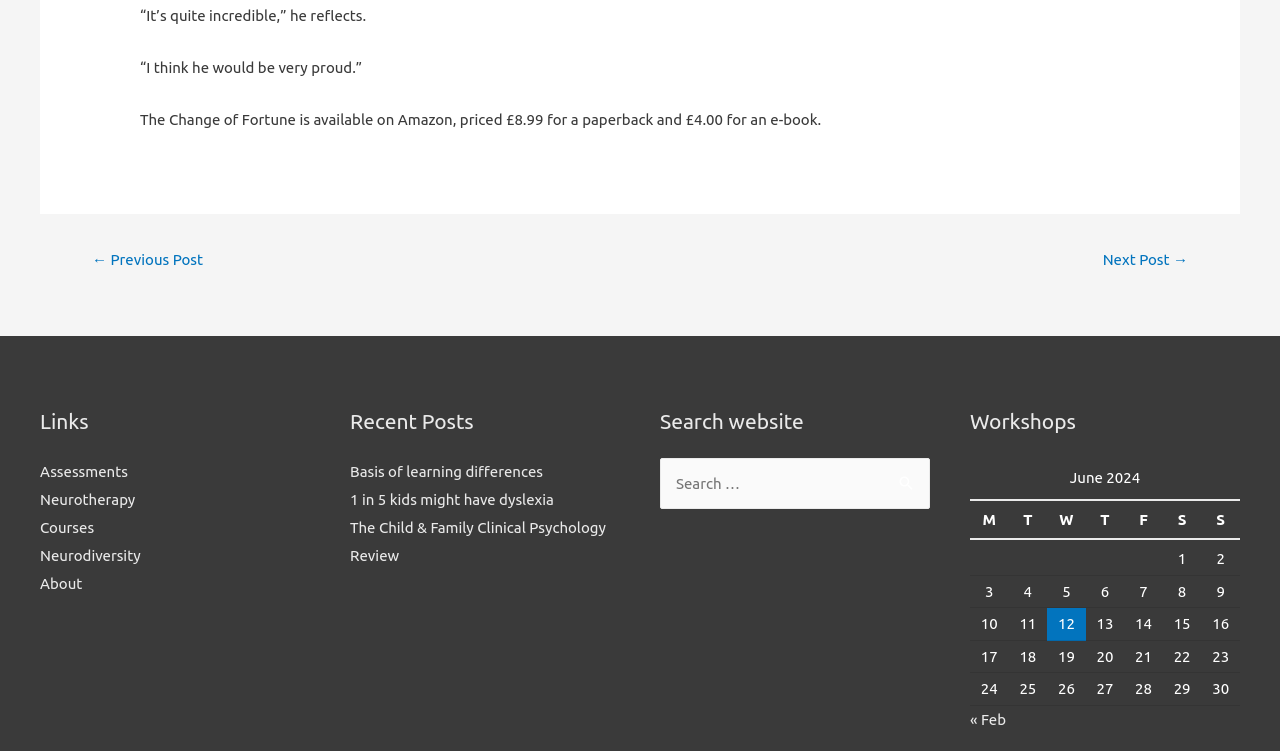What is the date range of the workshop schedule?
Using the image, respond with a single word or phrase.

June 2024